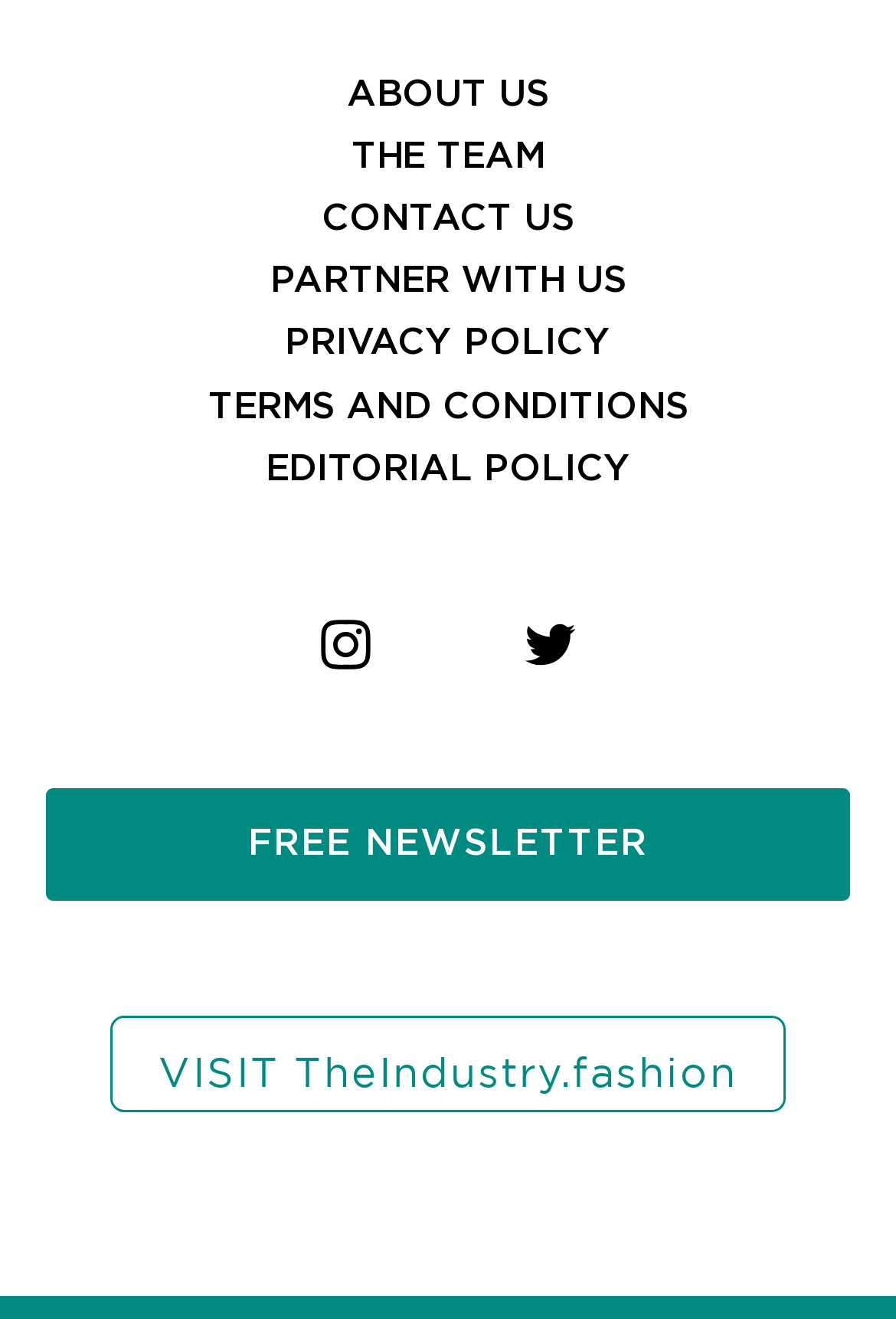Identify the bounding box coordinates of the region I need to click to complete this instruction: "subscribe to free newsletter".

[0.051, 0.597, 0.949, 0.683]